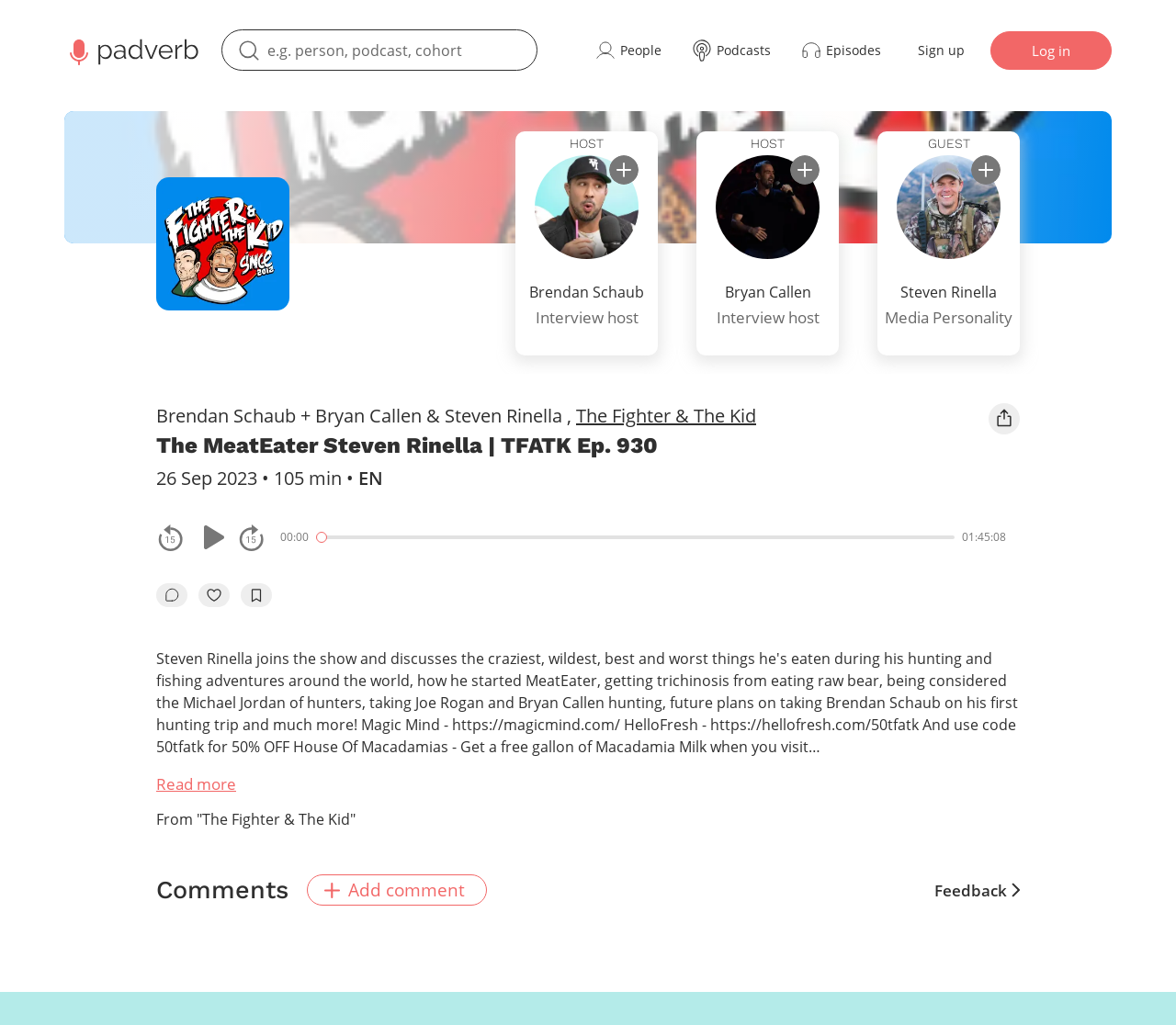Indicate the bounding box coordinates of the element that must be clicked to execute the instruction: "Subscribe to Brendan Schaub". The coordinates should be given as four float numbers between 0 and 1, i.e., [left, top, right, bottom].

[0.518, 0.151, 0.543, 0.18]